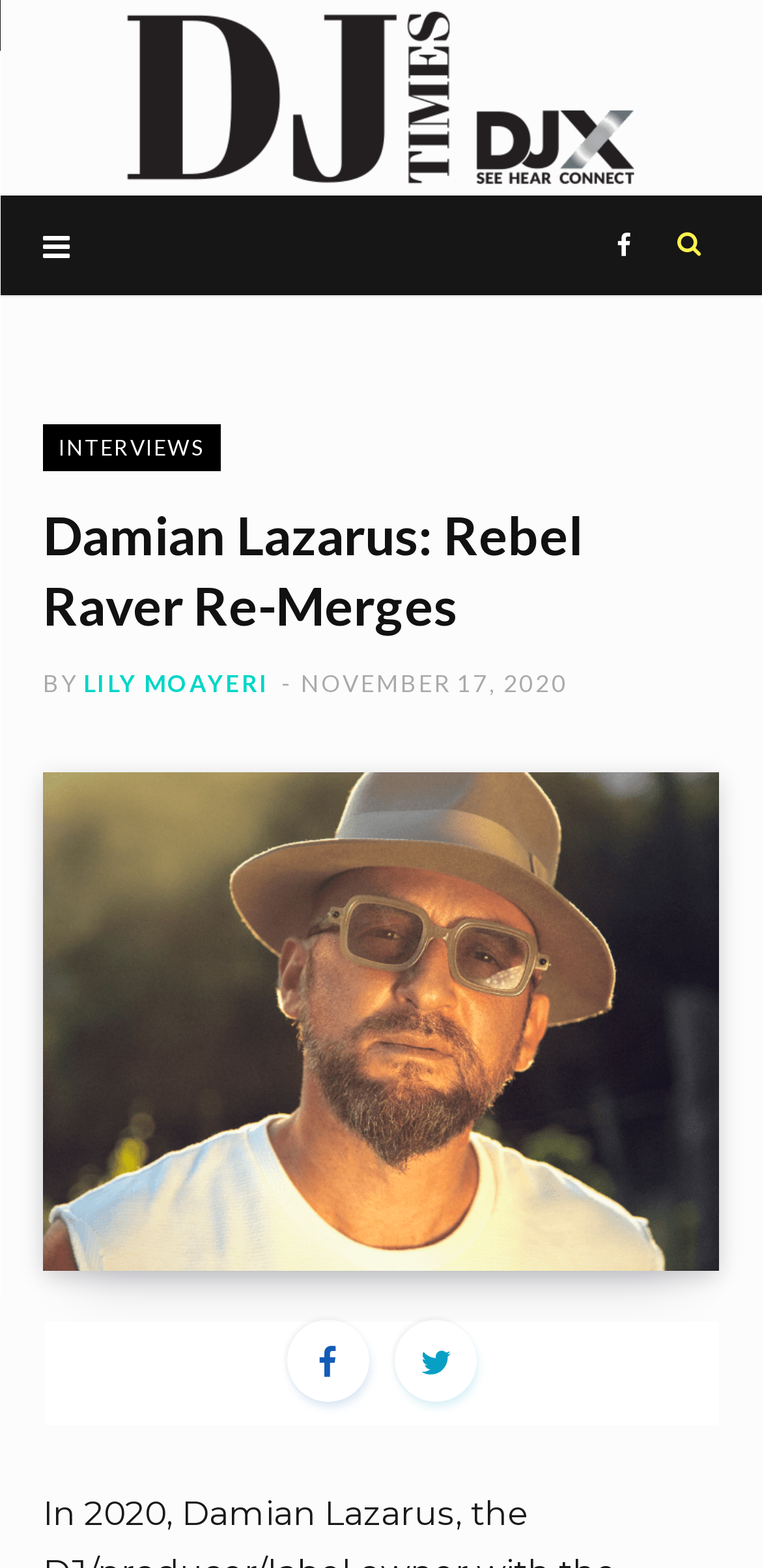Using the description: "Home", identify the bounding box of the corresponding UI element in the screenshot.

None